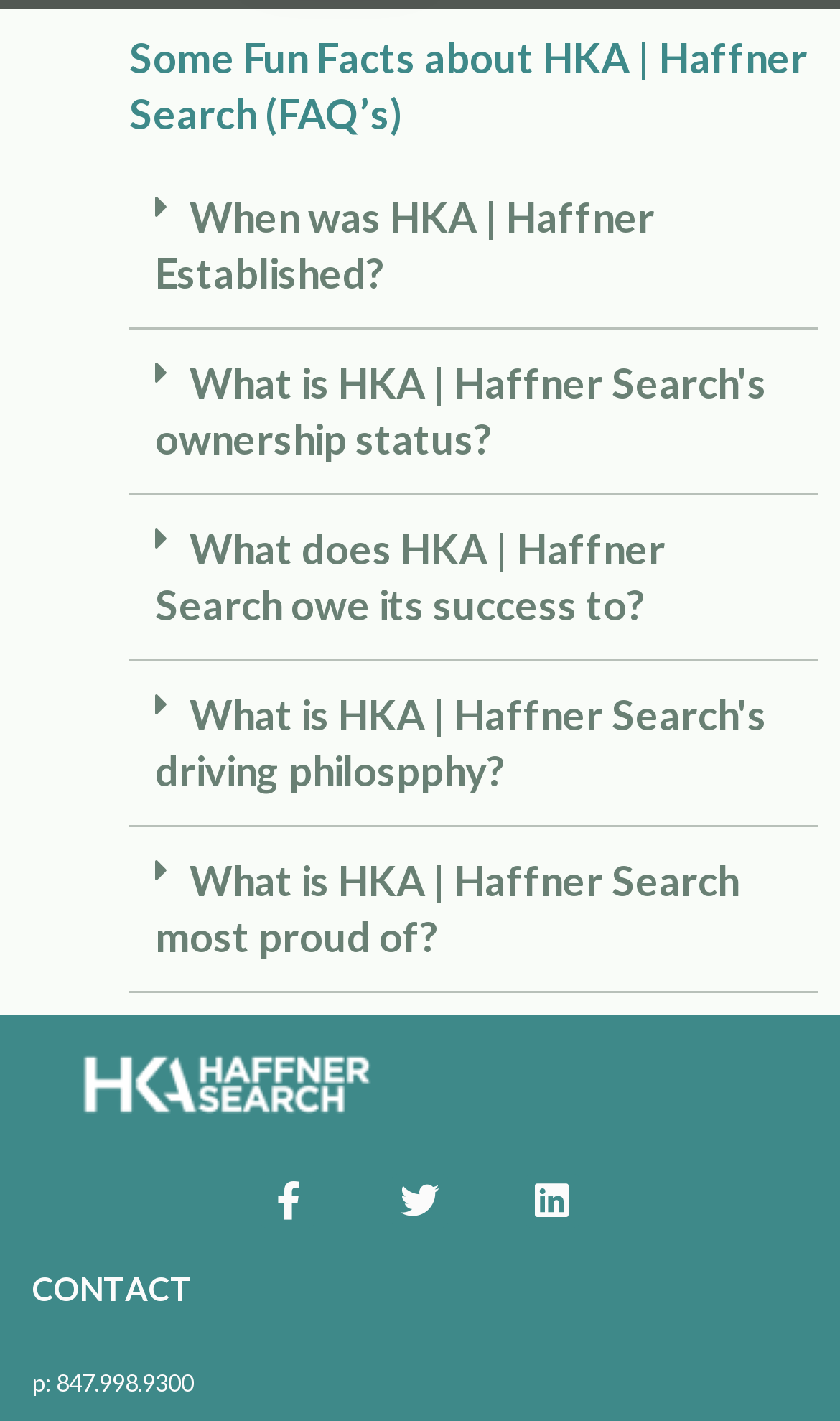Could you specify the bounding box coordinates for the clickable section to complete the following instruction: "View the posters"?

None